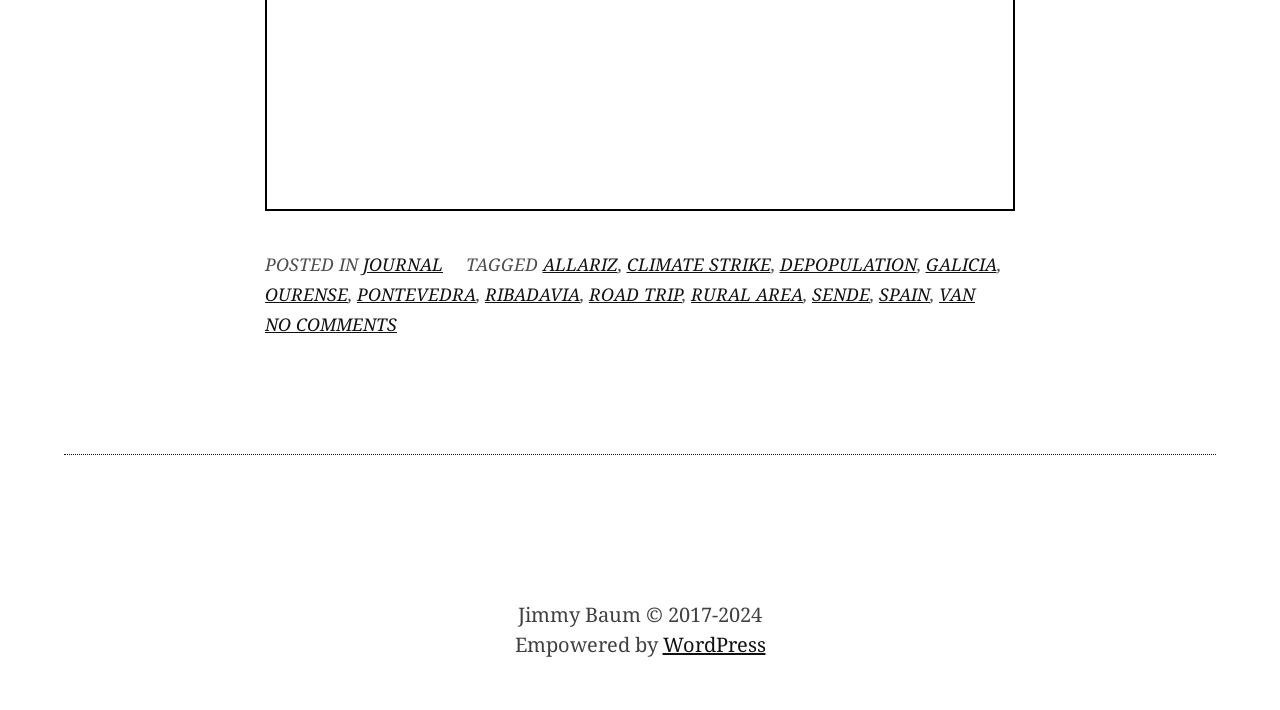Provide a thorough and detailed response to the question by examining the image: 
What is the platform used to empower the webpage?

The platform used to empower the webpage can be determined by looking at the content info section of the webpage, where it says 'Empowered by WordPress', indicating that WordPress is the platform used to empower the webpage.